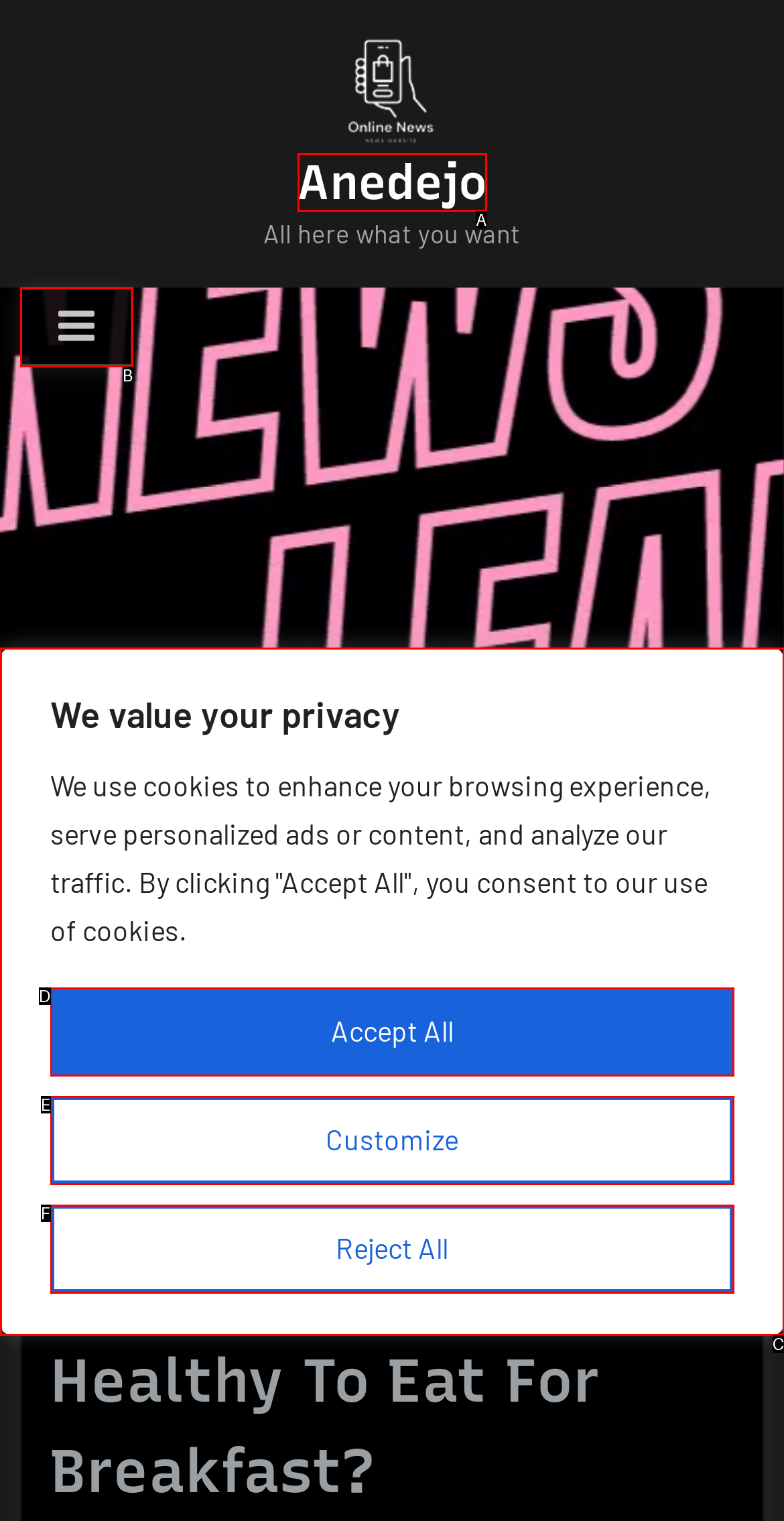Given the description: Anedejo, pick the option that matches best and answer with the corresponding letter directly.

A